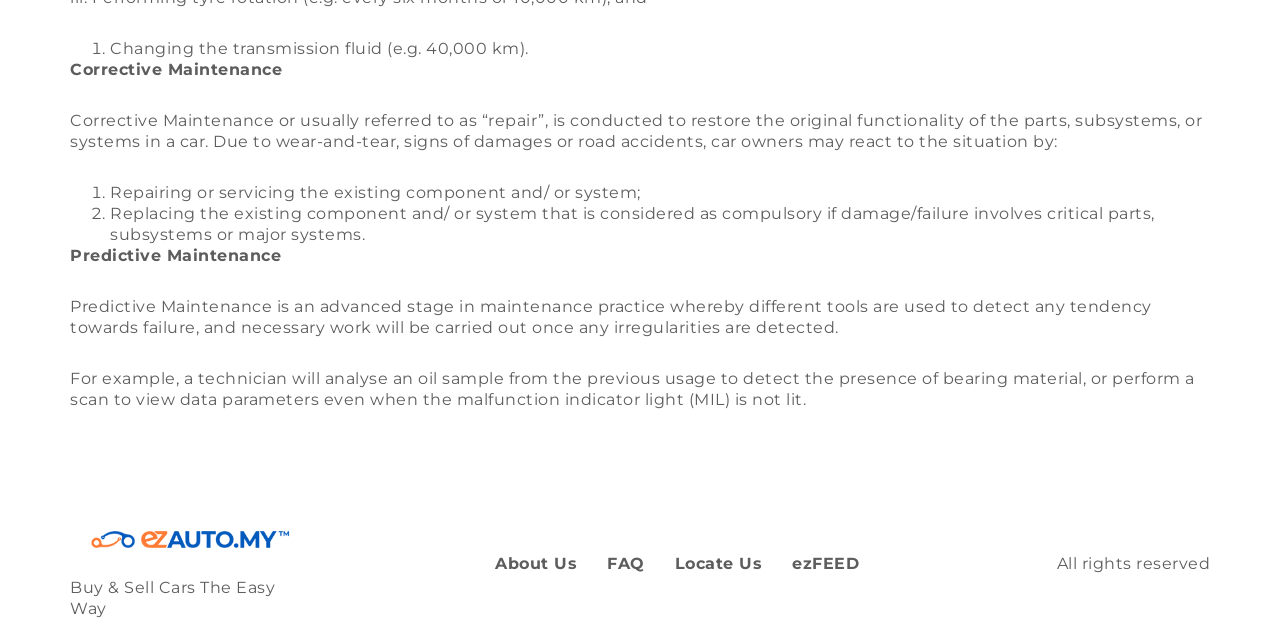What are the two types of maintenance mentioned?
Please respond to the question thoroughly and include all relevant details.

The webpage mentions two types of maintenance: Corrective Maintenance, which is conducted to restore the original functionality of the parts, subsystems, or systems in a car, and Predictive Maintenance, which is an advanced stage in maintenance practice that detects any tendency towards failure and takes necessary action.